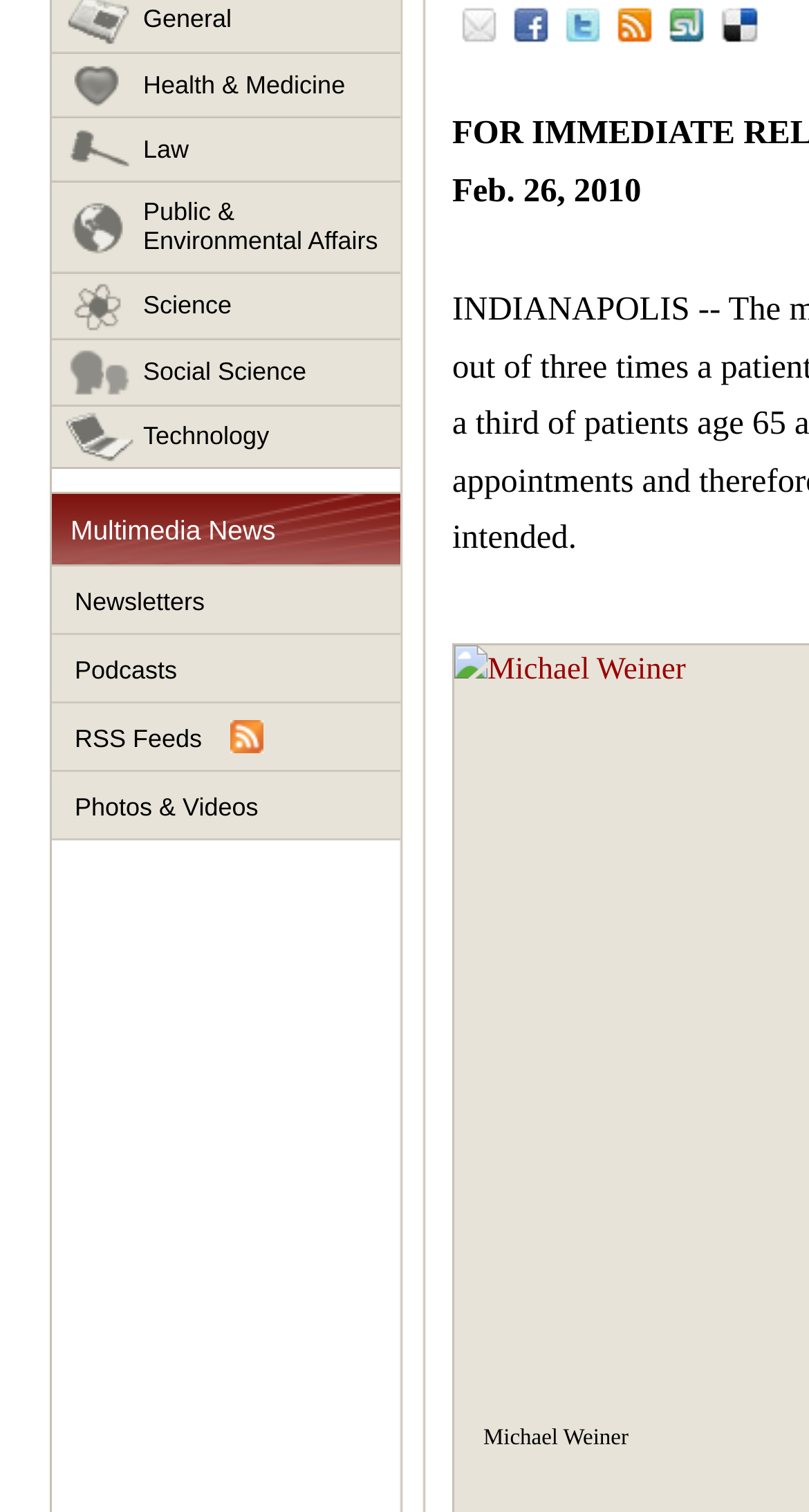Please find the bounding box for the UI element described by: "Technology".

[0.064, 0.269, 0.495, 0.309]